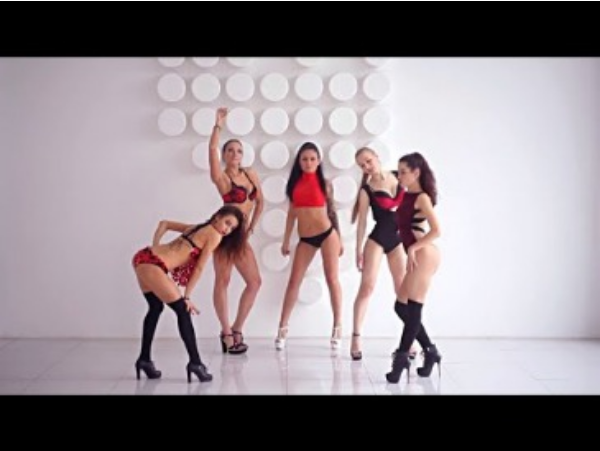What type of clothing are the women wearing?
Answer the question with detailed information derived from the image.

The caption describes the women as dressed in fashionable, eye-catching outfits, consisting of various swimsuits and lingerie styles, which highlight their figures, indicating that they are wearing these types of clothing.